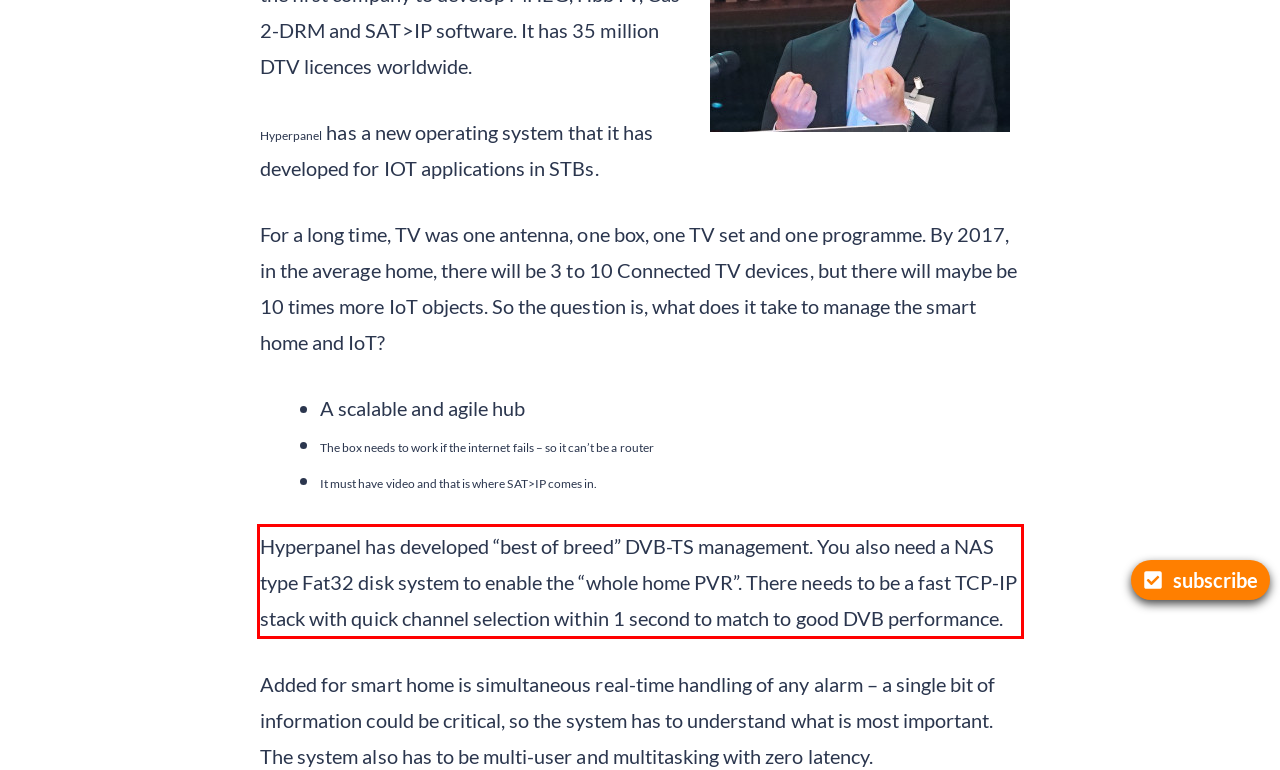Please take the screenshot of the webpage, find the red bounding box, and generate the text content that is within this red bounding box.

Hyperpanel has developed “best of breed” DVB-TS management. You also need a NAS type Fat32 disk system to enable the “whole home PVR”. There needs to be a fast TCP-IP stack with quick channel selection within 1 second to match to good DVB performance.